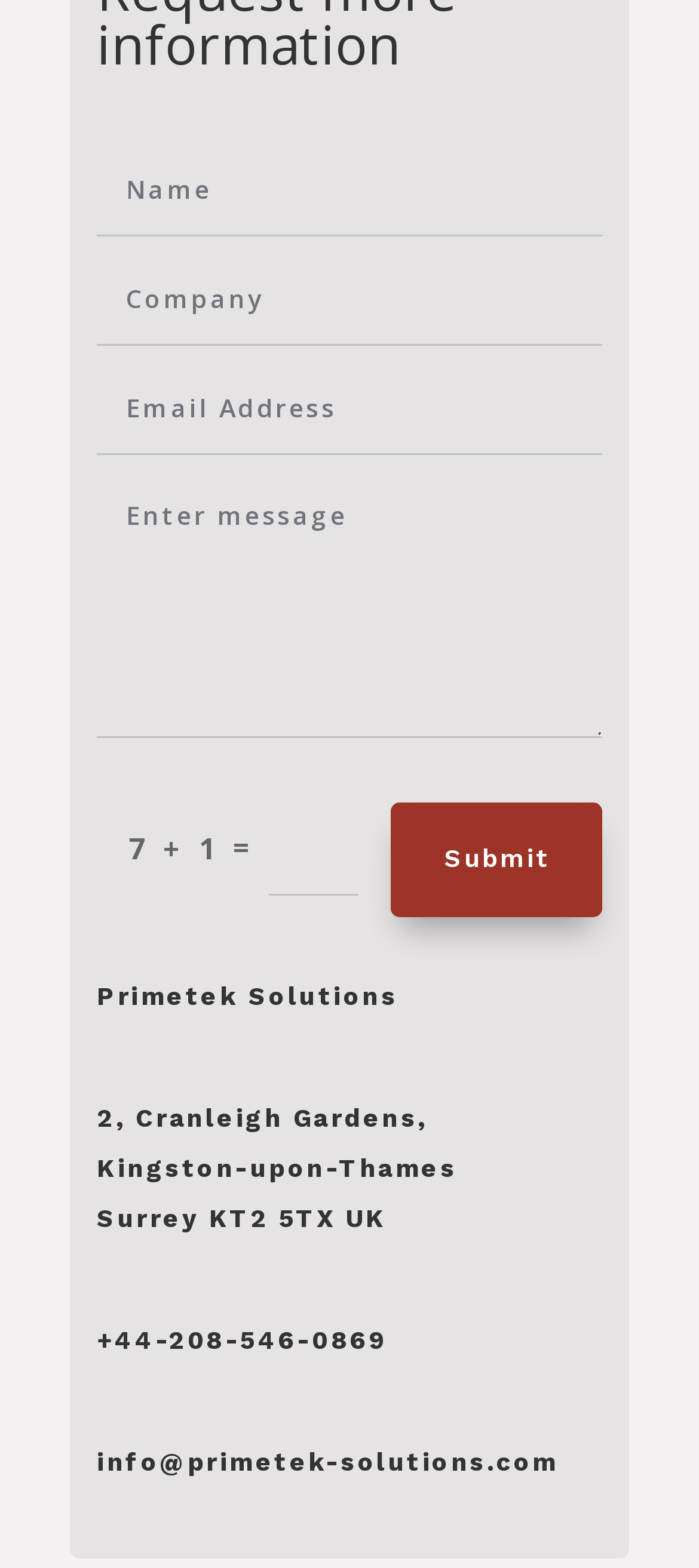Please determine the bounding box coordinates, formatted as (top-left x, top-left y, bottom-right x, bottom-right y), with all values as floating point numbers between 0 and 1. Identify the bounding box of the region described as: name="et_pb_contact_message_0" placeholder="Enter message"

[0.139, 0.3, 0.862, 0.471]